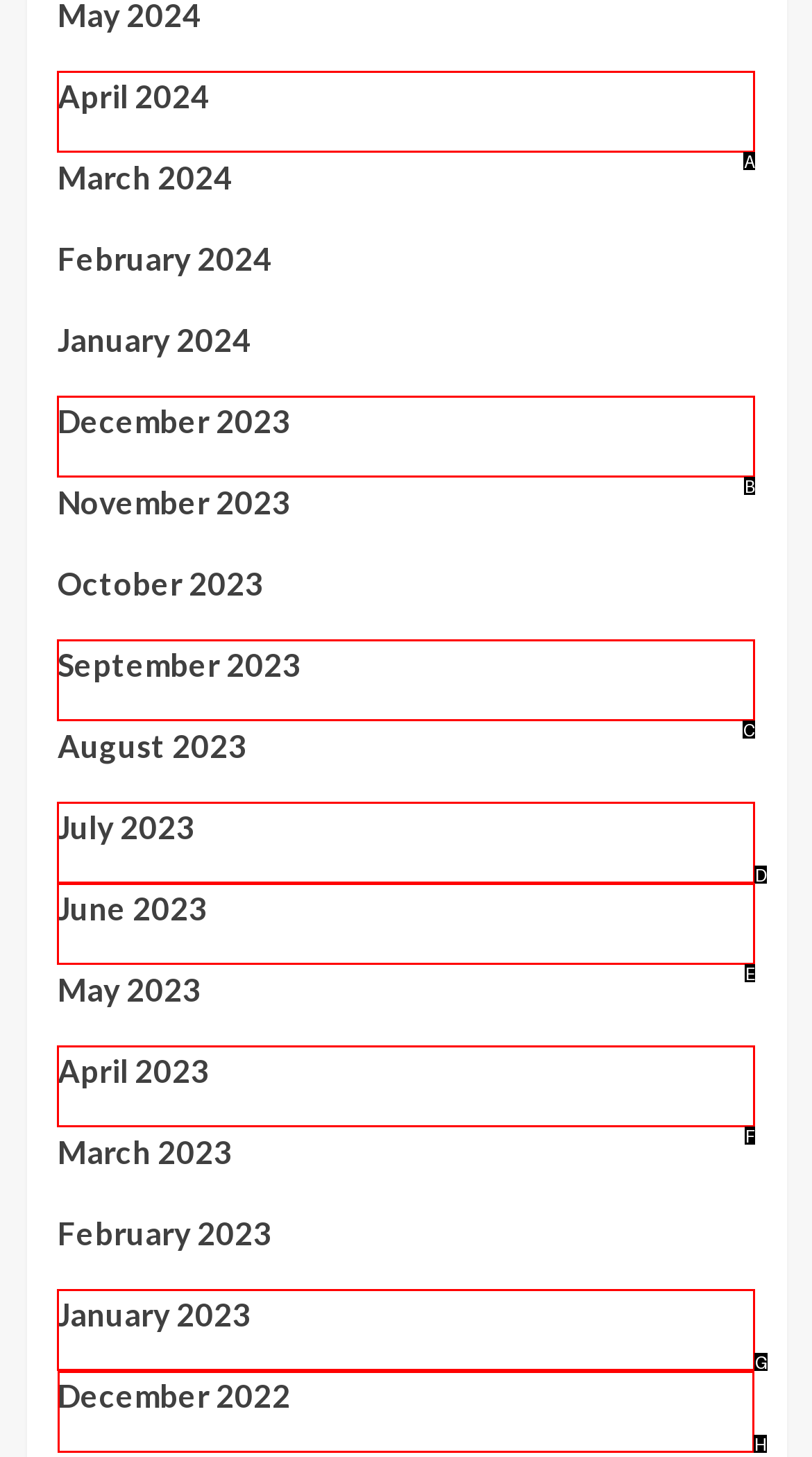Point out the HTML element I should click to achieve the following: Explore archives for December 2021 Reply with the letter of the selected element.

None